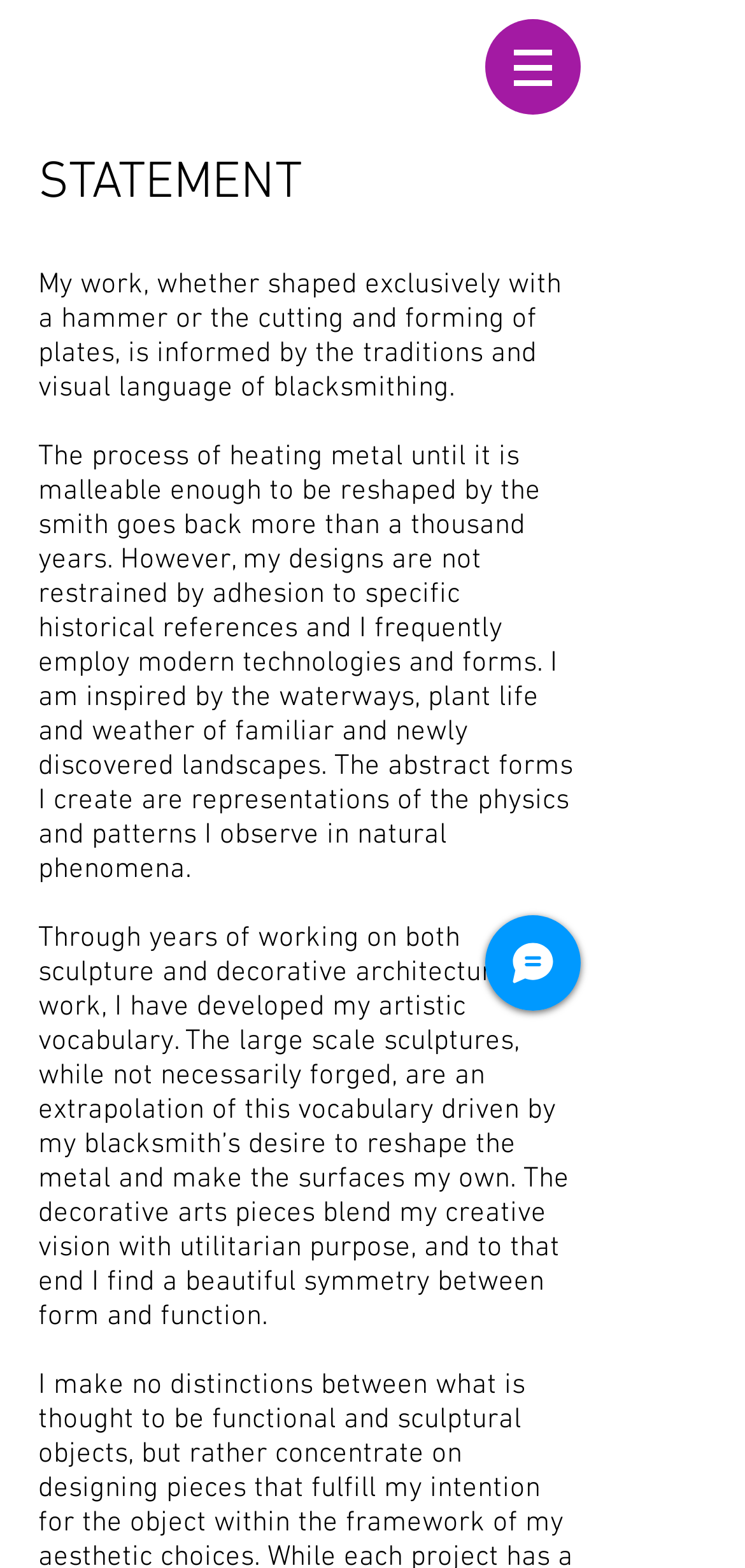Create an elaborate caption for the webpage.

The webpage is a statement by John Medwedeff, a blacksmith and designer. At the top of the page, there is a navigation menu labeled "Site" with a button that has a popup menu. To the right of the navigation menu, there is a button labeled "Chat" with an accompanying image.

Below the navigation menu, there is a prominent heading that reads "STATEMENT". Following the heading, there is a series of paragraphs that describe John Medwedeff's work and artistic vision. The text explains that his work is informed by the traditions of blacksmithing, but he also incorporates modern technologies and forms. He draws inspiration from natural phenomena, such as waterways, plant life, and weather, and creates abstract forms that represent the physics and patterns he observes.

The paragraphs are arranged in a vertical column, with the text flowing from top to bottom. There are no images within the text, but there is a small image above the "Chat" button at the top right of the page. Overall, the webpage has a simple and clean layout, with a focus on presenting John Medwedeff's statement and artistic vision.